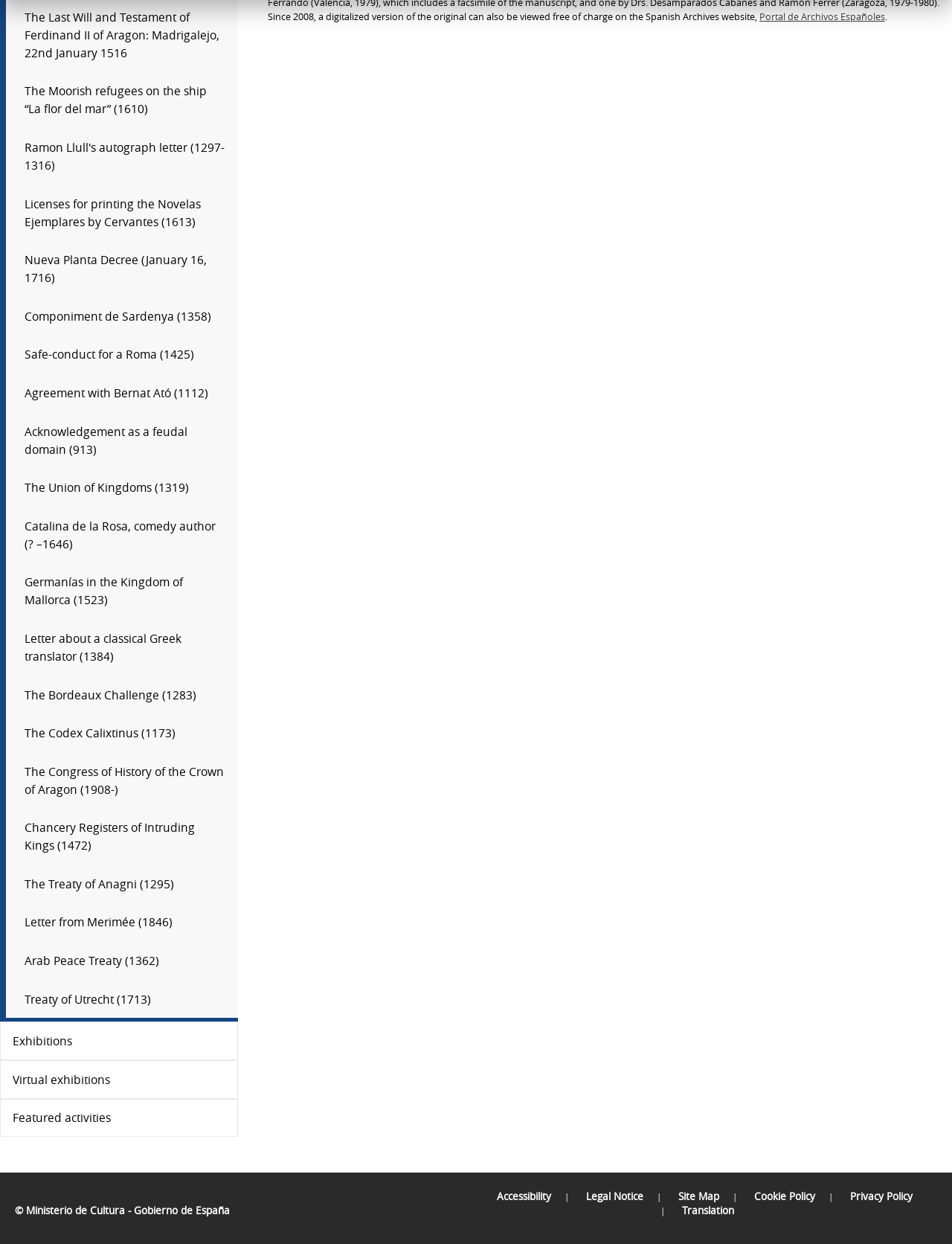What is the main theme of the webpage?
Answer briefly with a single word or phrase based on the image.

Historical documents